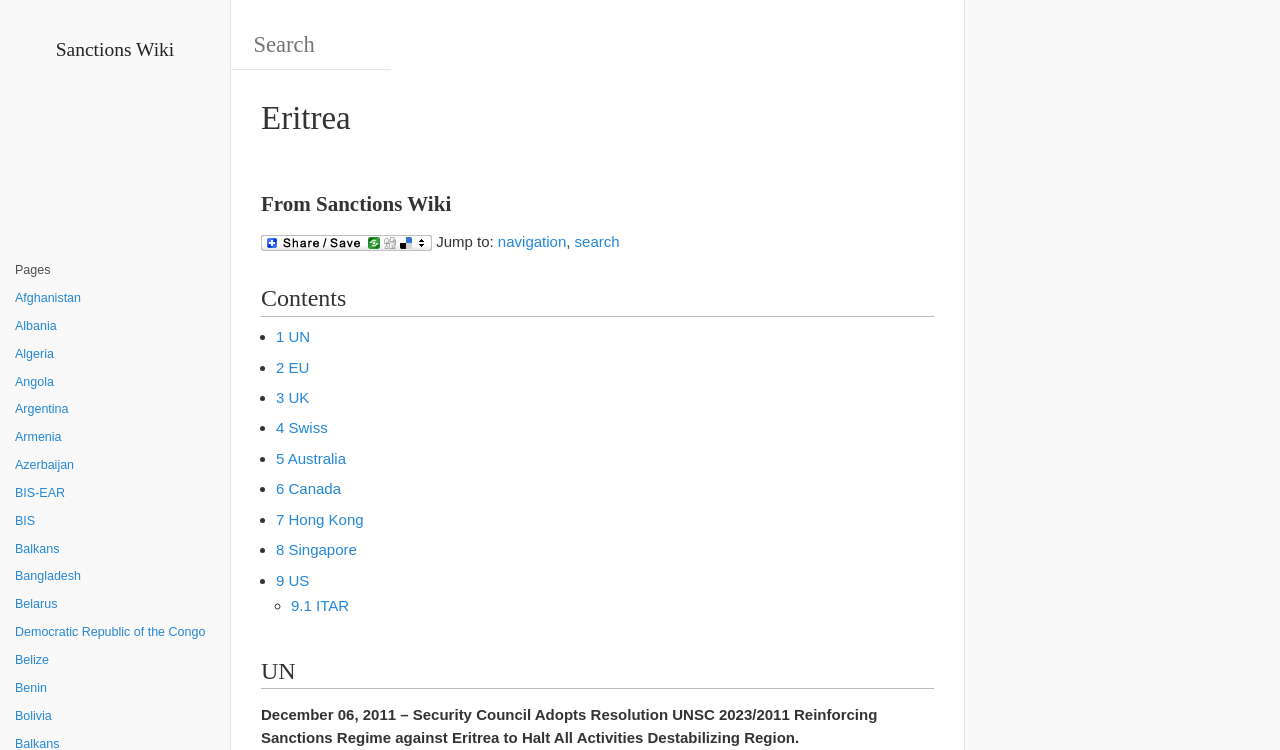Examine the screenshot and answer the question in as much detail as possible: What is the date of the Security Council resolution?

The date of the Security Council resolution can be found in the text 'December 06, 2011 – Security Council Adopts Resolution UNSC 2023/2011 Reinforcing Sanctions Regime against Eritrea to Halt All Activities Destabilizing Region.' This text provides information about a specific resolution adopted by the Security Council.